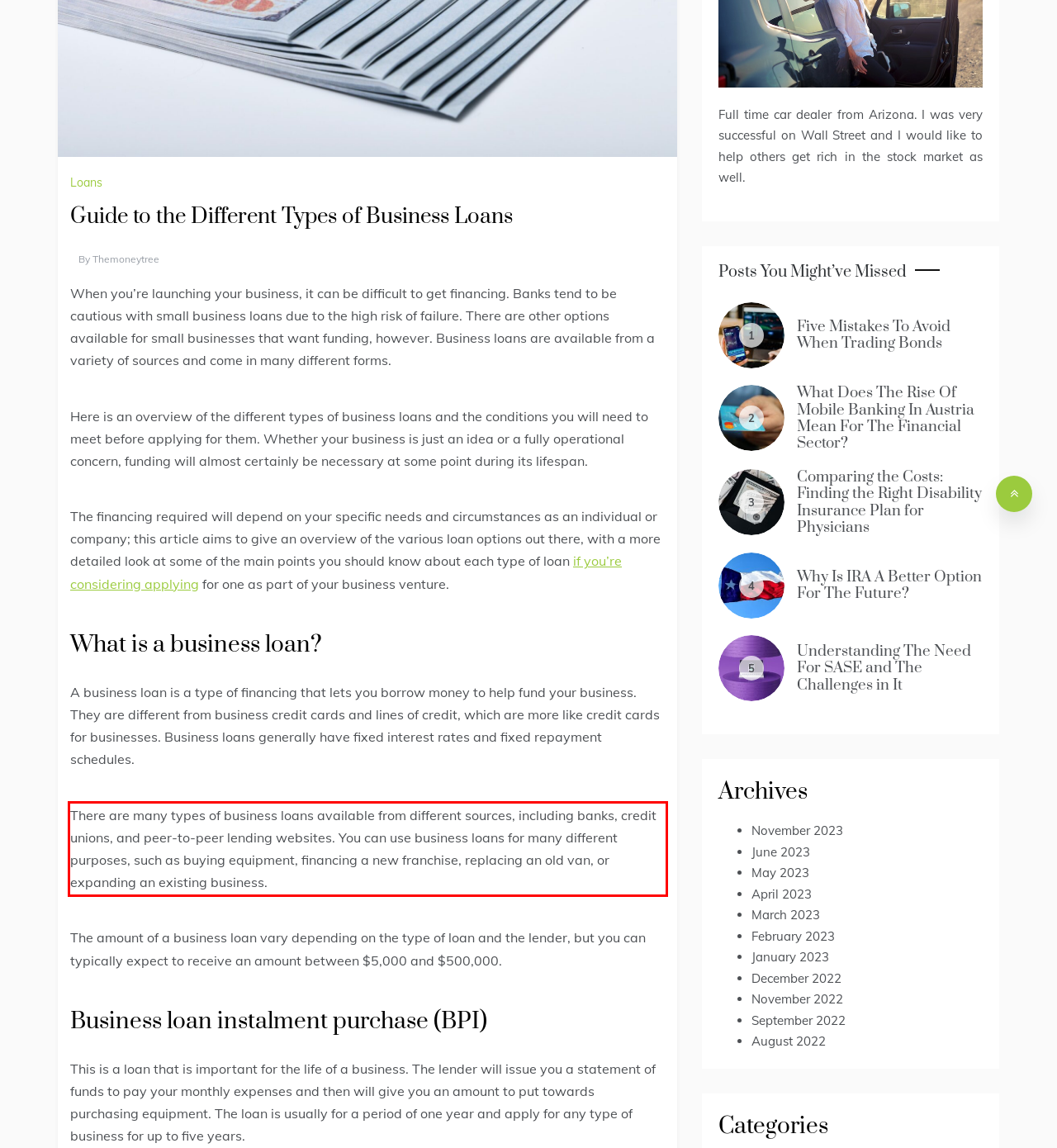Review the webpage screenshot provided, and perform OCR to extract the text from the red bounding box.

There are many types of business loans available from different sources, including banks, credit unions, and peer-to-peer lending websites. You can use business loans for many different purposes, such as buying equipment, financing a new franchise, replacing an old van, or expanding an existing business.